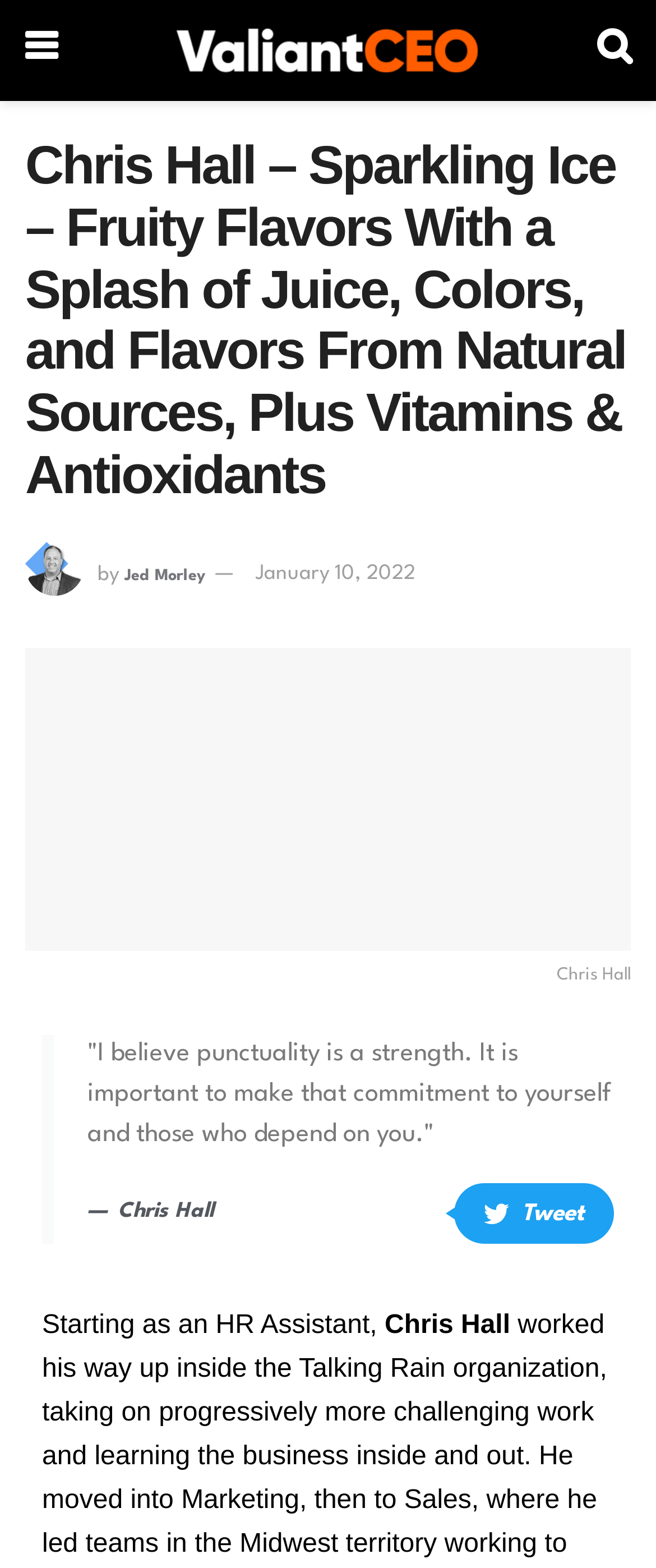Can you give a comprehensive explanation to the question given the content of the image?
What is the date of the article?

I found the date of the article by looking at the link 'January 10, 2022', which is located near the author's name and is likely to be the publication date of the article.